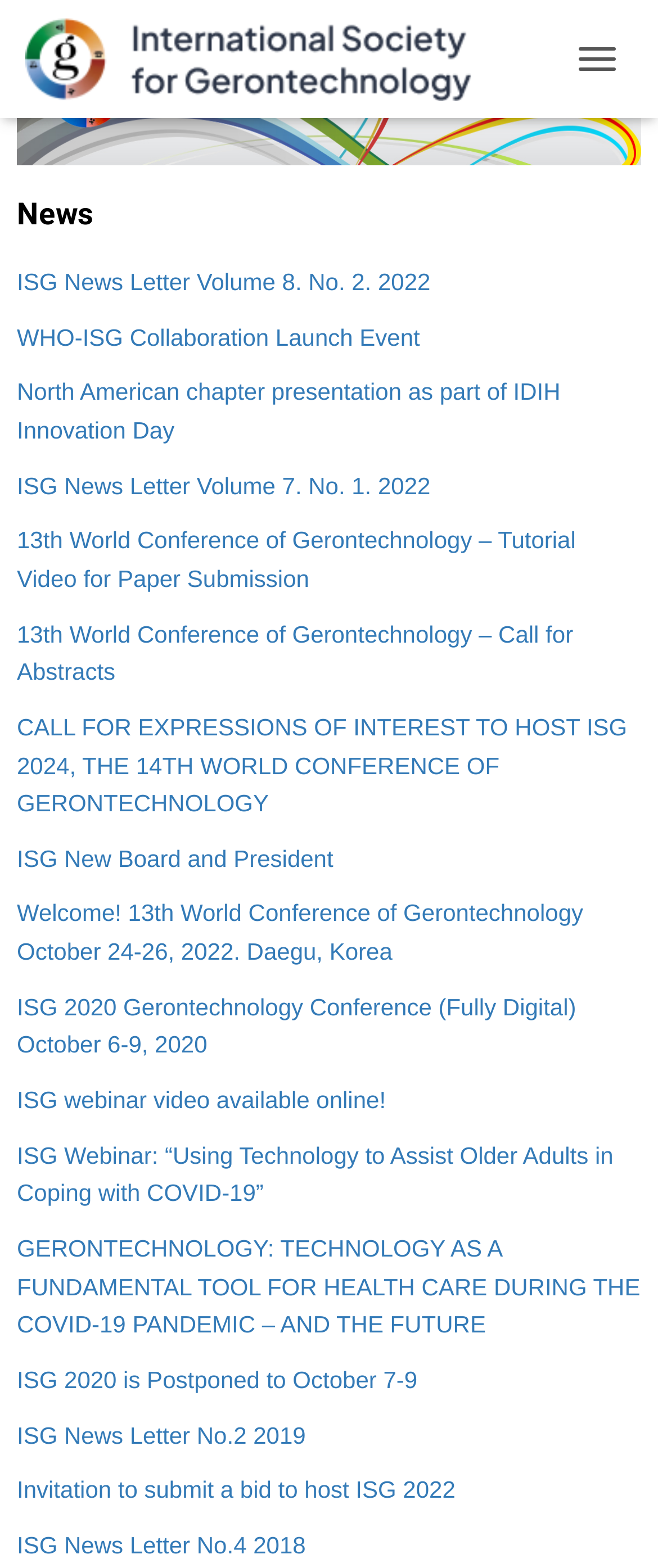Determine the bounding box coordinates for the HTML element described here: "Toggle Navigation".

[0.854, 0.02, 0.962, 0.055]